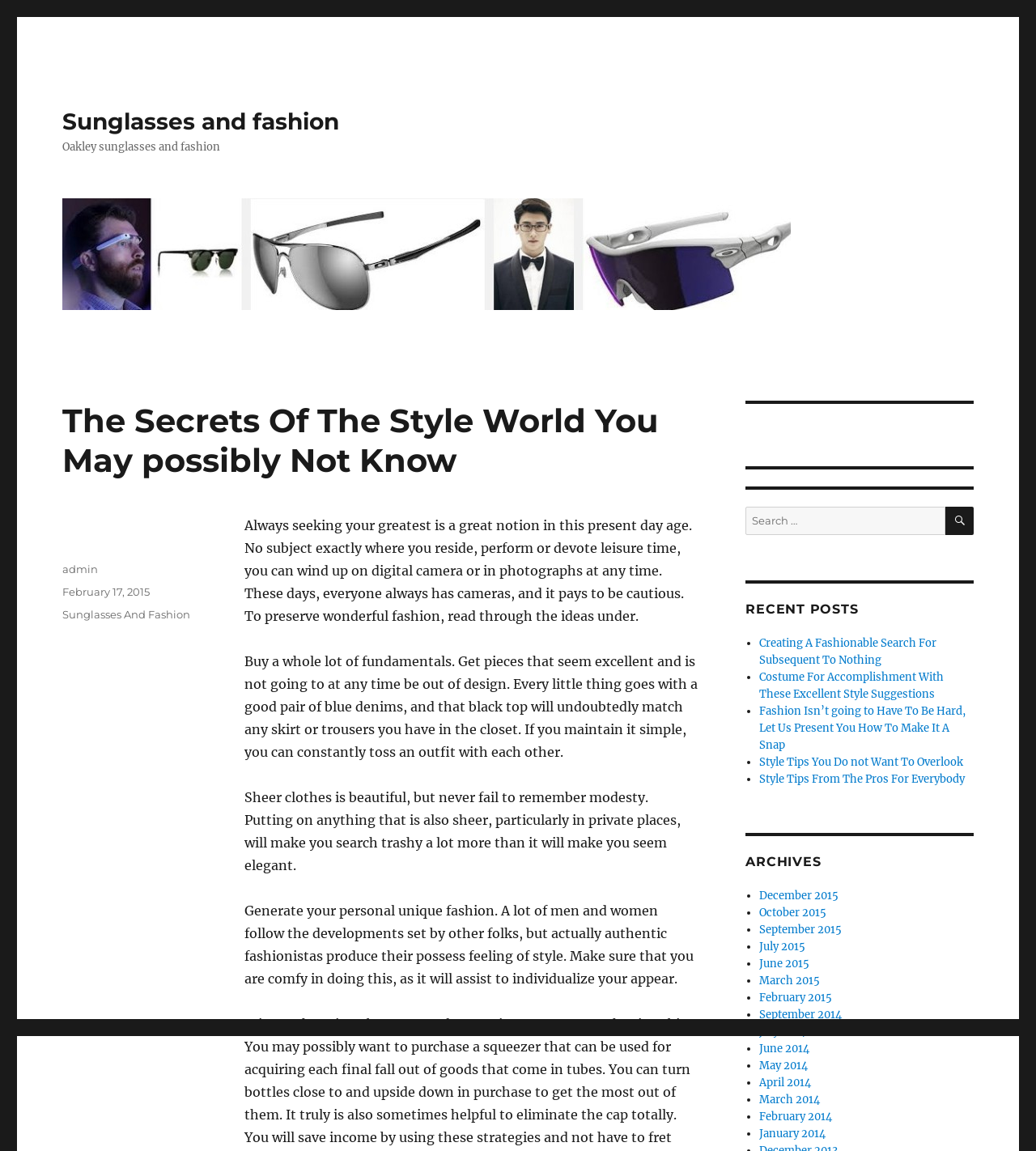Determine the bounding box coordinates for the area that needs to be clicked to fulfill this task: "Search for something". The coordinates must be given as four float numbers between 0 and 1, i.e., [left, top, right, bottom].

[0.72, 0.44, 0.94, 0.465]